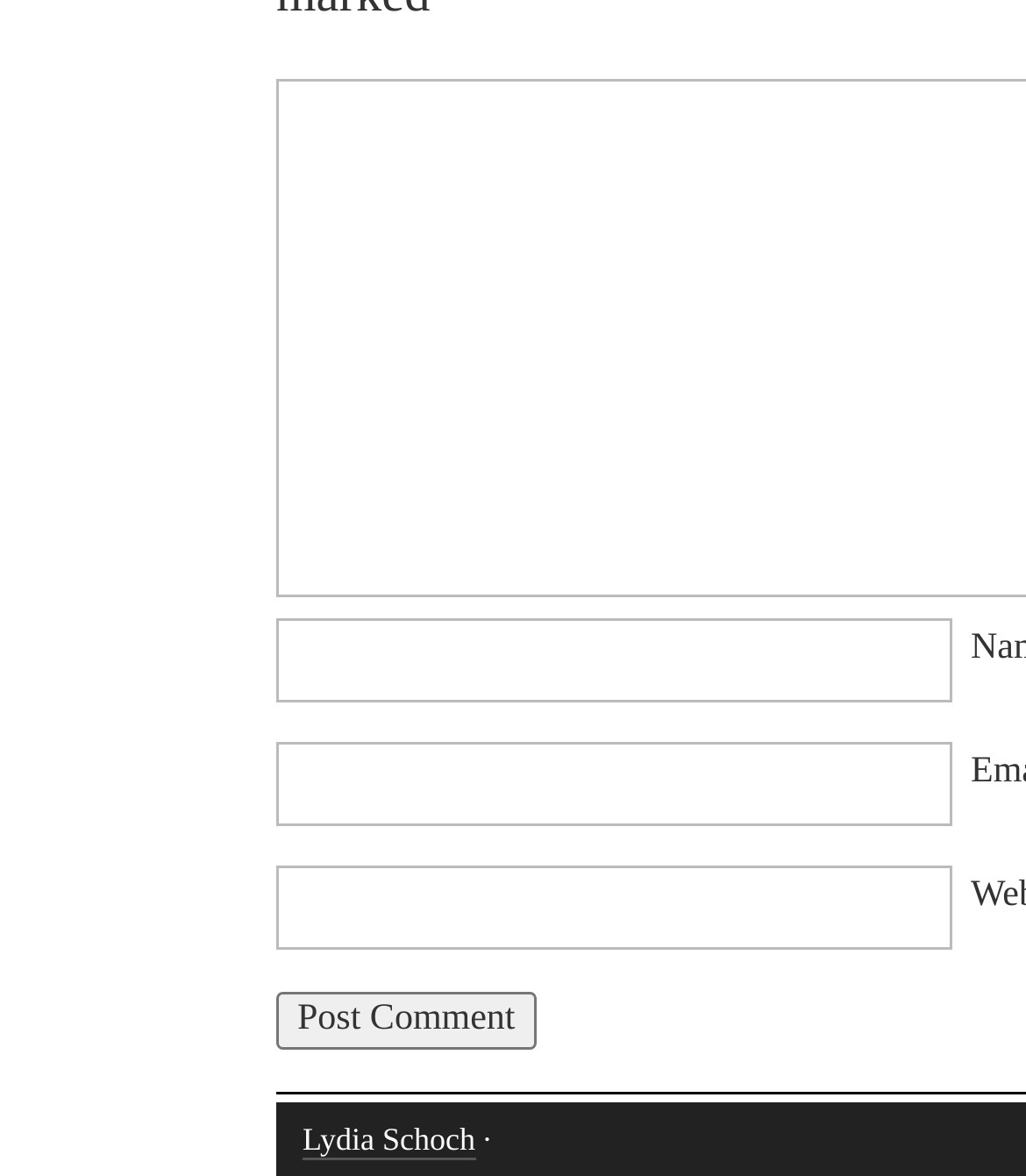Provide the bounding box coordinates, formatted as (top-left x, top-left y, bottom-right x, bottom-right y), with all values being floating point numbers between 0 and 1. Identify the bounding box of the UI element that matches the description: parent_node: Name * name="author"

[0.269, 0.527, 0.928, 0.598]